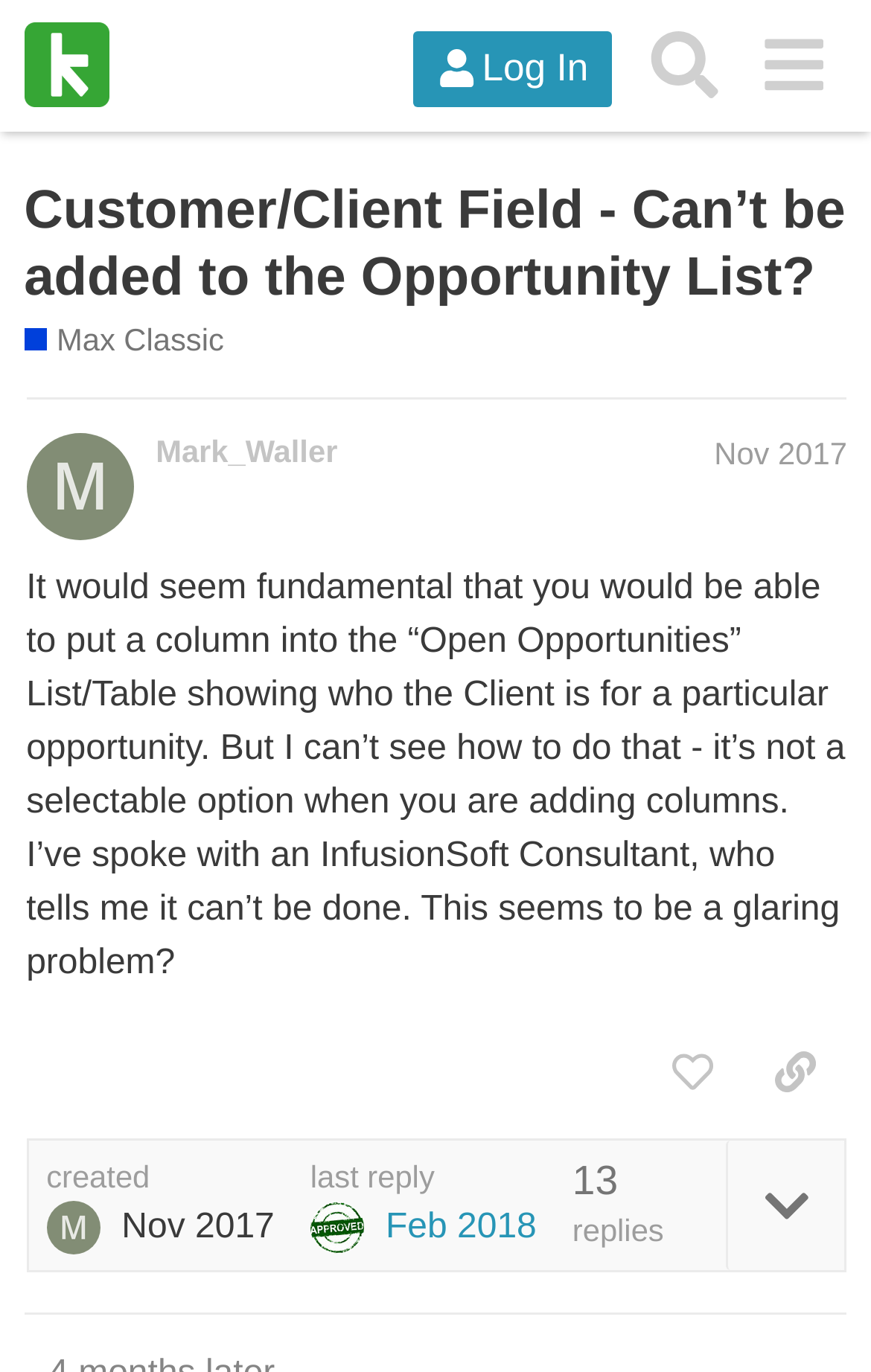Provide a brief response to the question below using a single word or phrase: 
Who is the author of the first post?

Mark_Waller